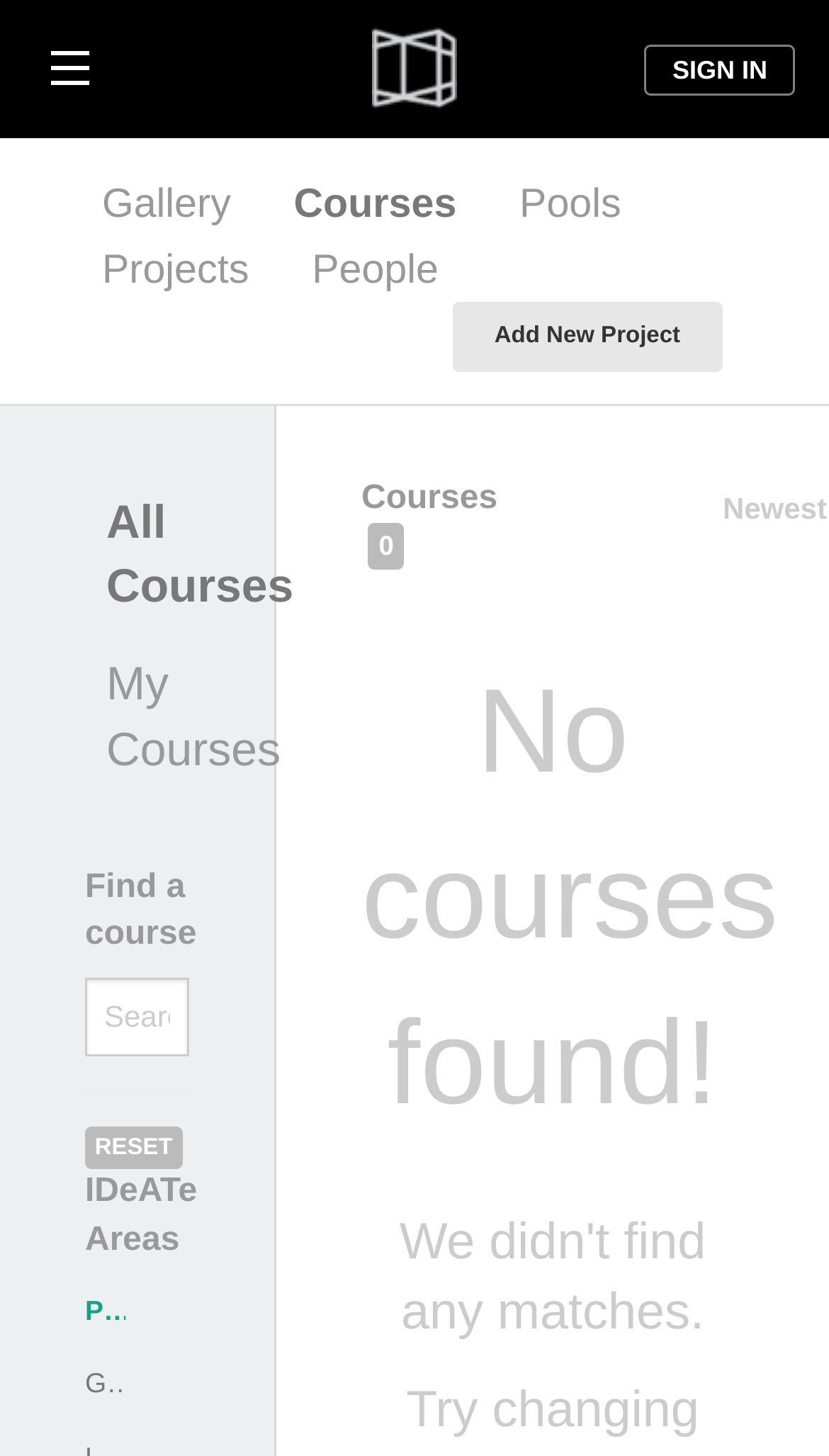Identify the bounding box coordinates of the part that should be clicked to carry out this instruction: "search for a course".

[0.103, 0.671, 0.228, 0.725]